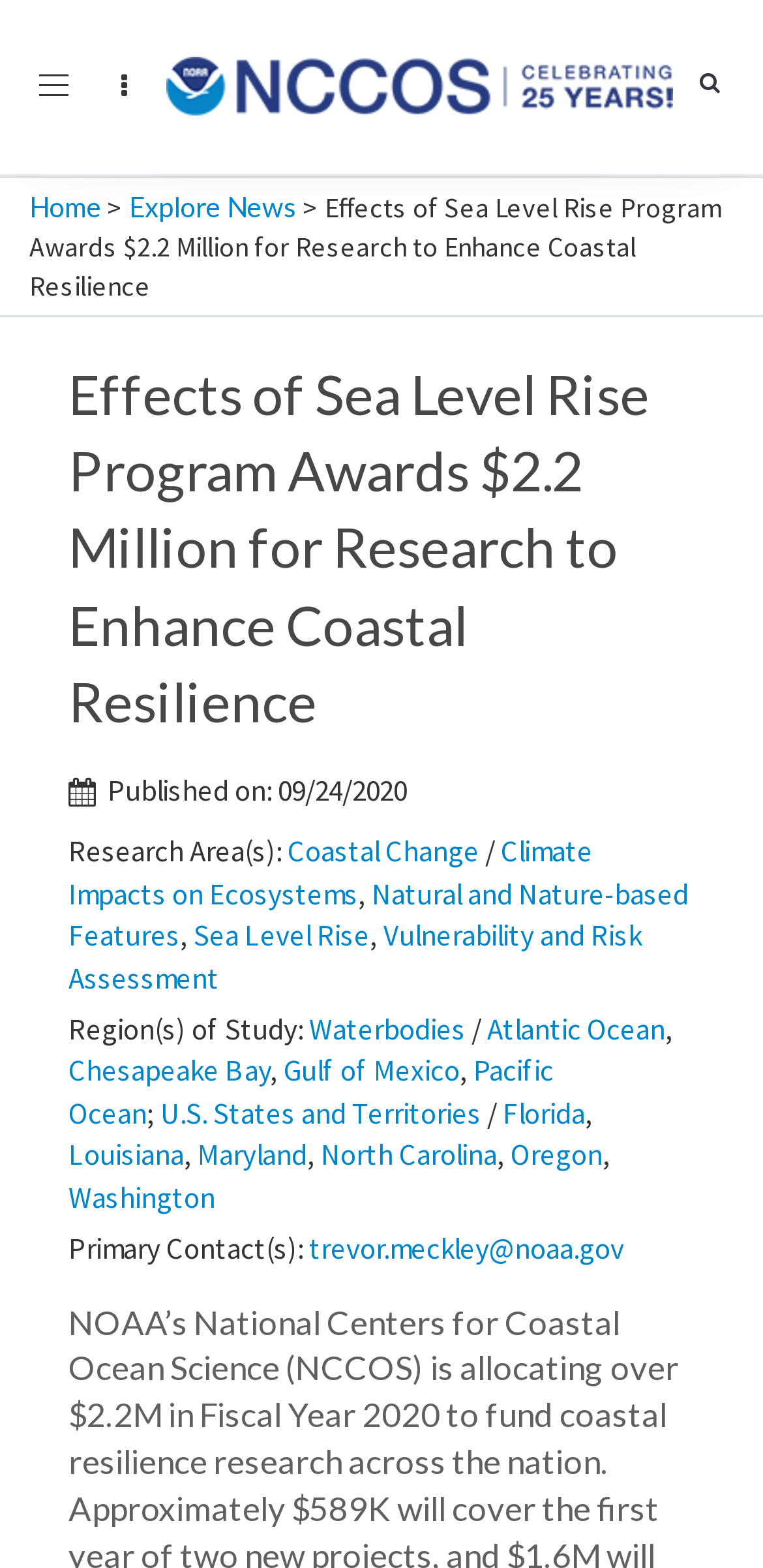Provide the bounding box coordinates for the area that should be clicked to complete the instruction: "Toggle navigation".

[0.038, 0.039, 0.103, 0.071]